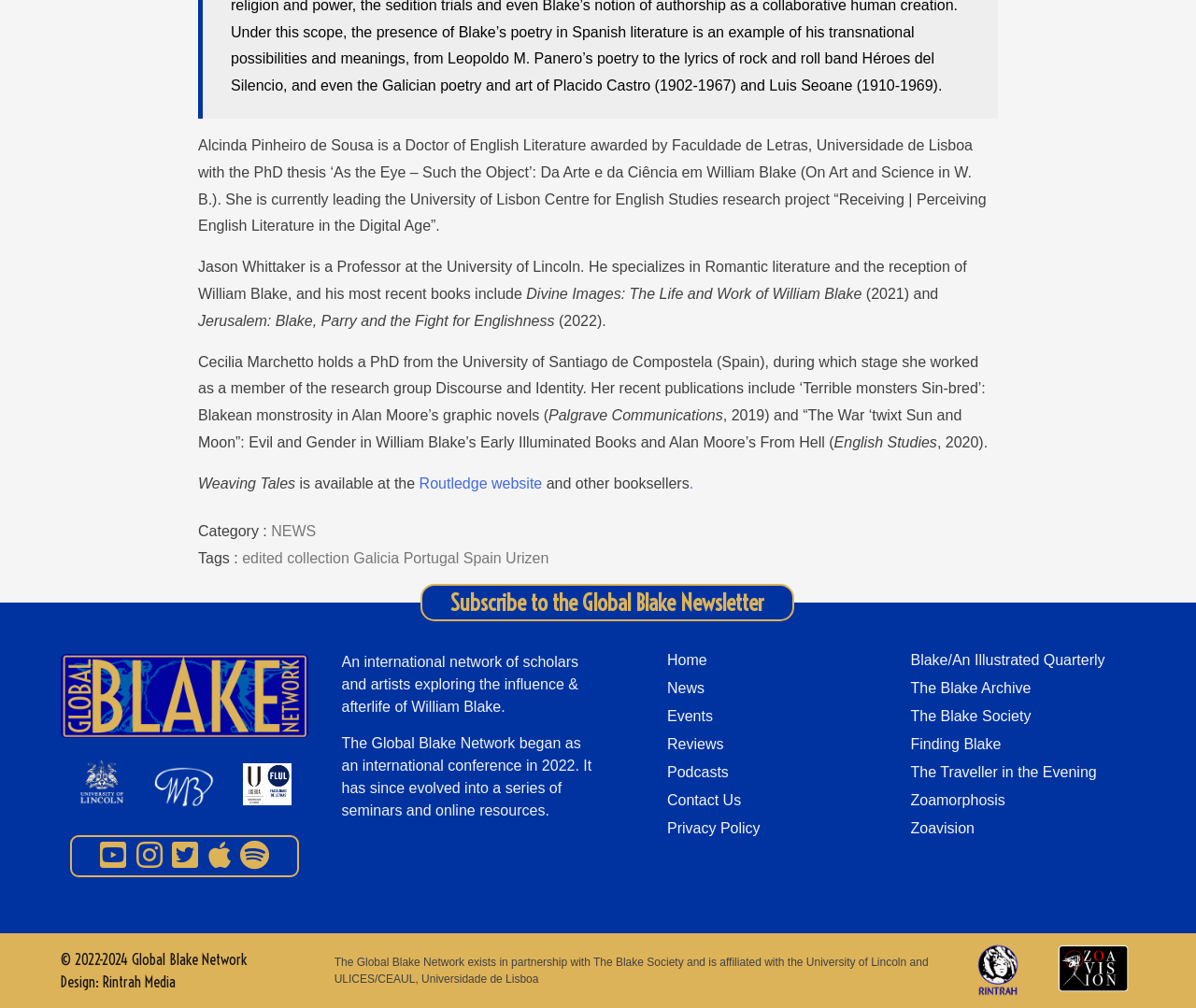Provide a one-word or brief phrase answer to the question:
What is the title of Cecilia Marchetto's publication?

Terrible monsters Sin-bred